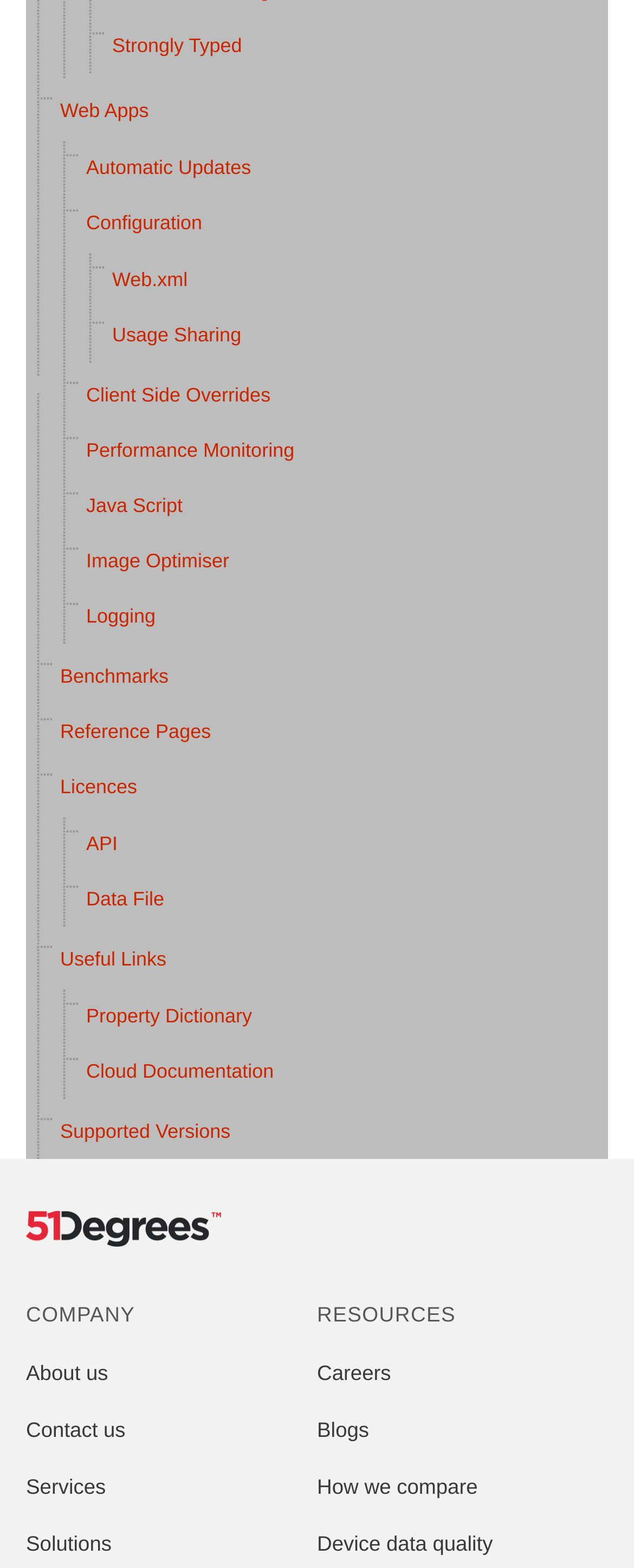Using the details in the image, give a detailed response to the question below:
What is the logo of the company?

I found an image with the text '51Degrees logo' on the webpage, which suggests that 51Degrees is the logo of the company.